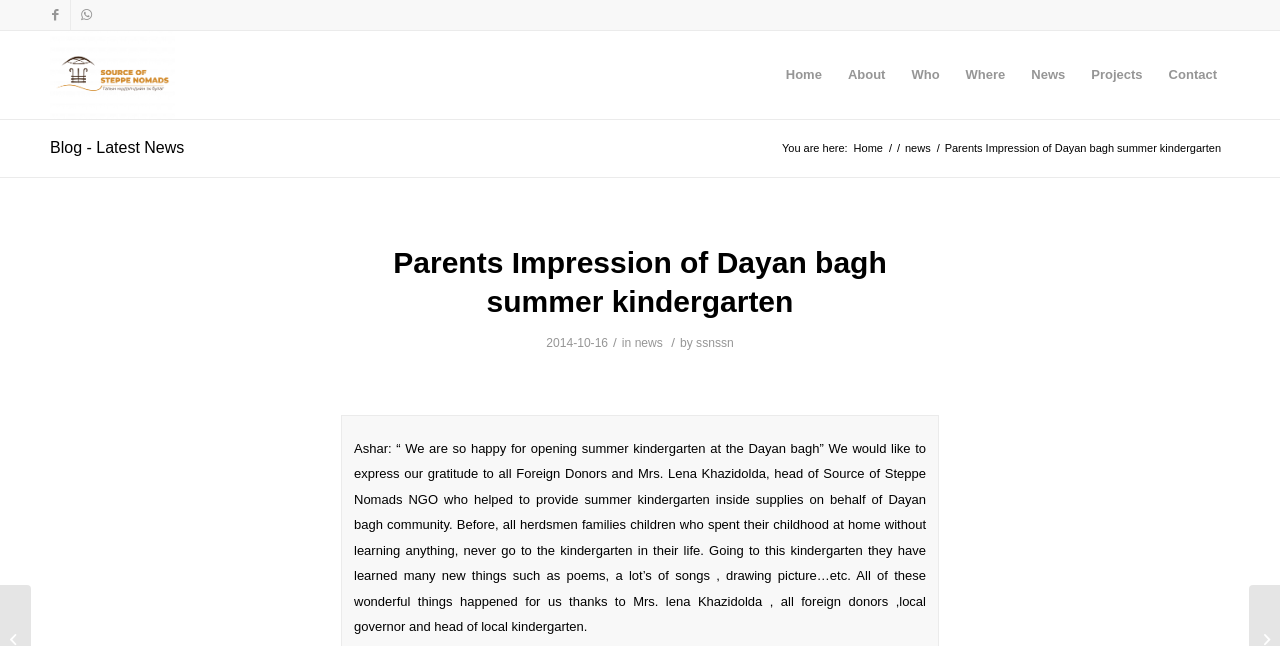Give a succinct answer to this question in a single word or phrase: 
What is the date of the news article?

2014-10-16